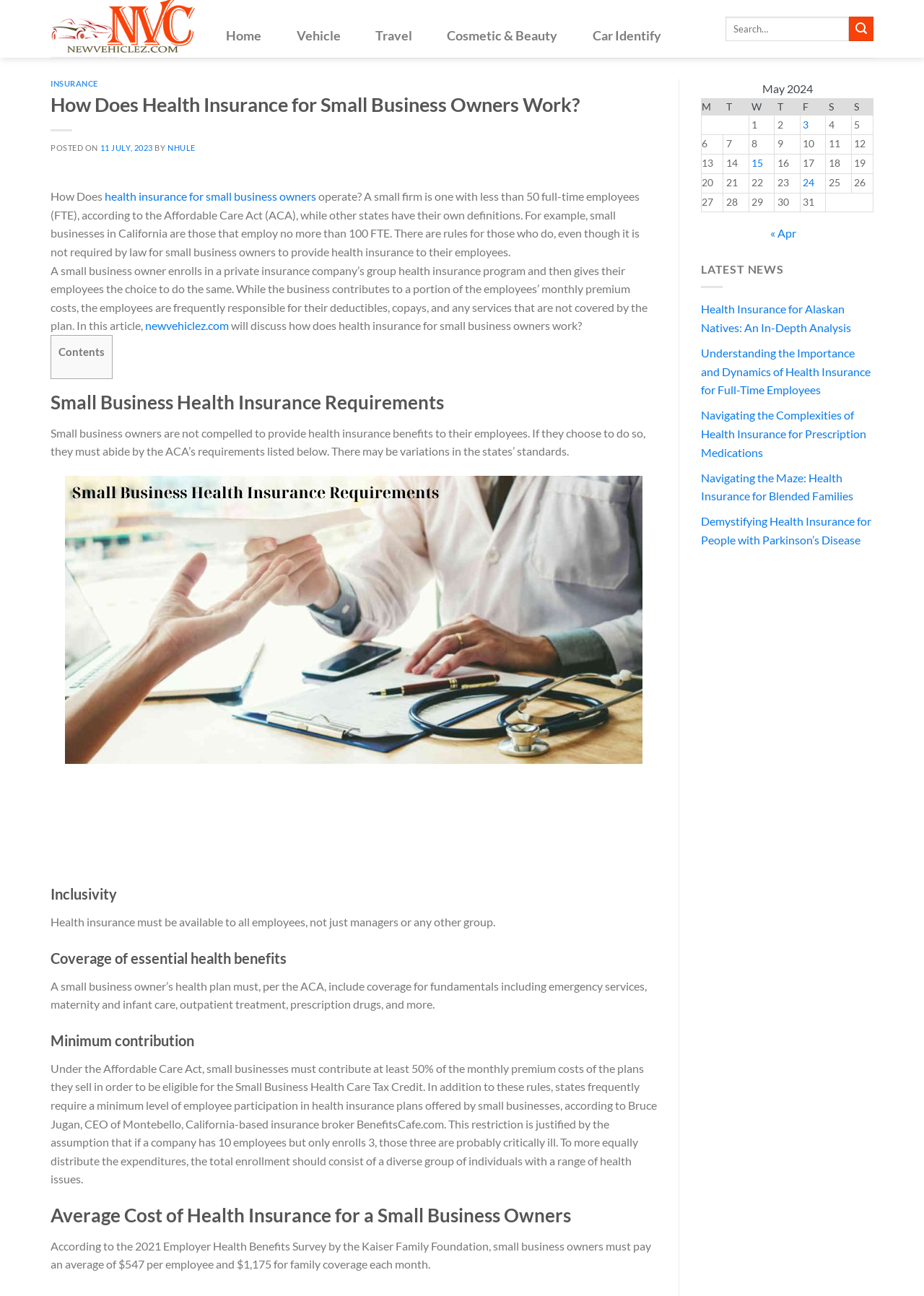What is the purpose of the Small Business Health Care Tax Credit? Based on the screenshot, please respond with a single word or phrase.

To contribute at least 50% of the monthly premium costs